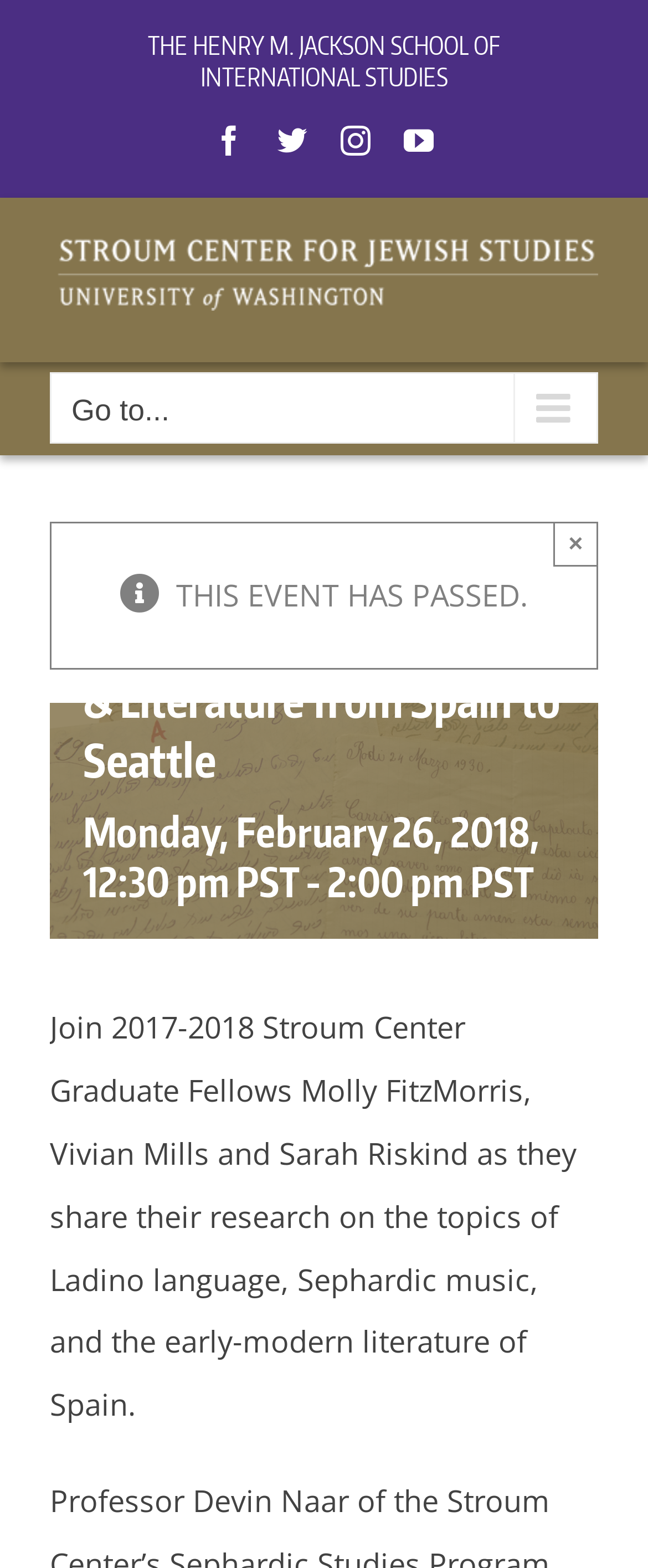Please locate the bounding box coordinates of the element that should be clicked to achieve the given instruction: "Explore the main menu".

[0.077, 0.237, 0.923, 0.283]